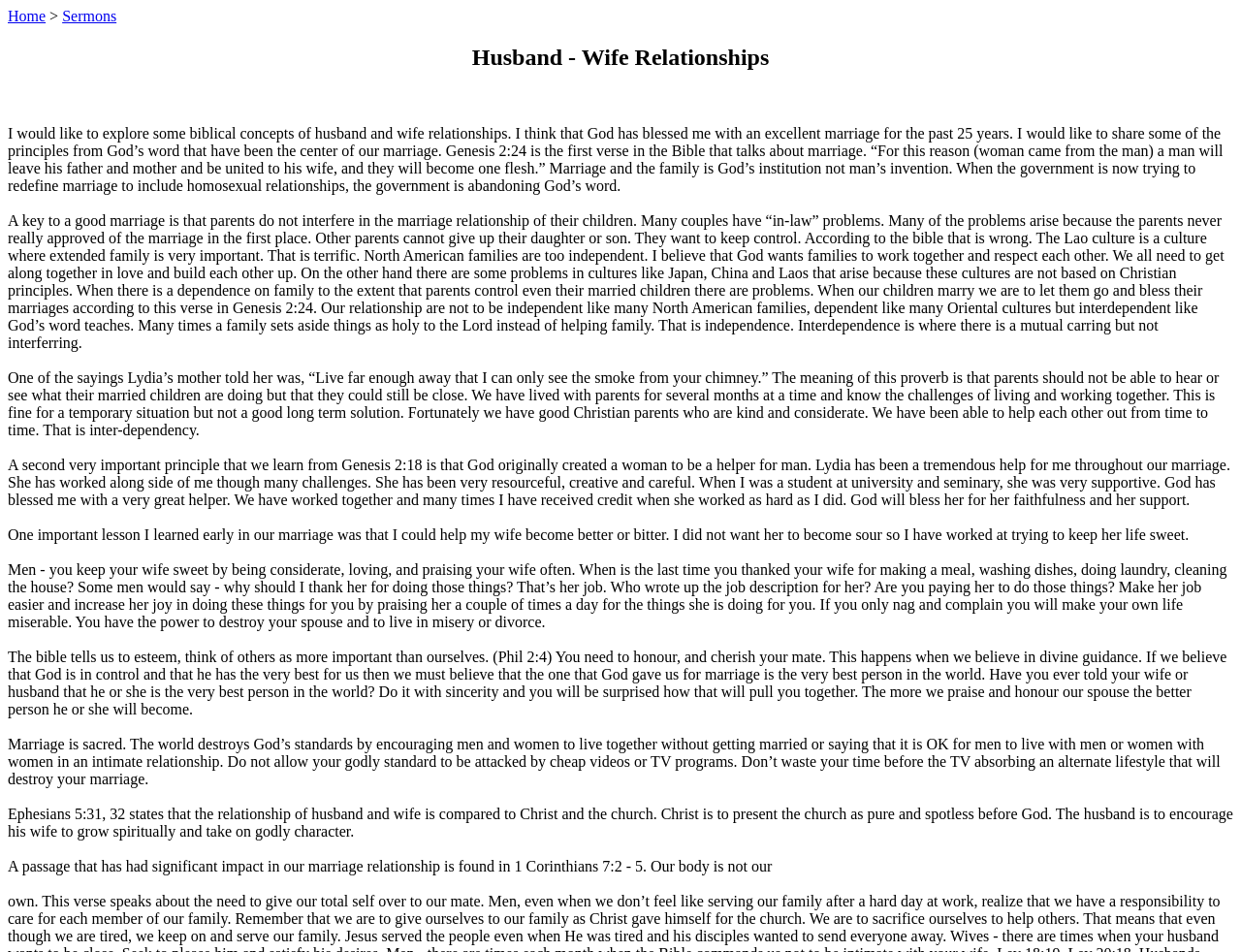What is the importance of not interfering in the marriage relationship of children?
Based on the visual information, provide a detailed and comprehensive answer.

The article emphasizes the importance of not interfering in the marriage relationship of children, citing the example of the Lao culture where extended family is very important, and how this can lead to interdependence rather than independence or dependence, which is in line with God's word.